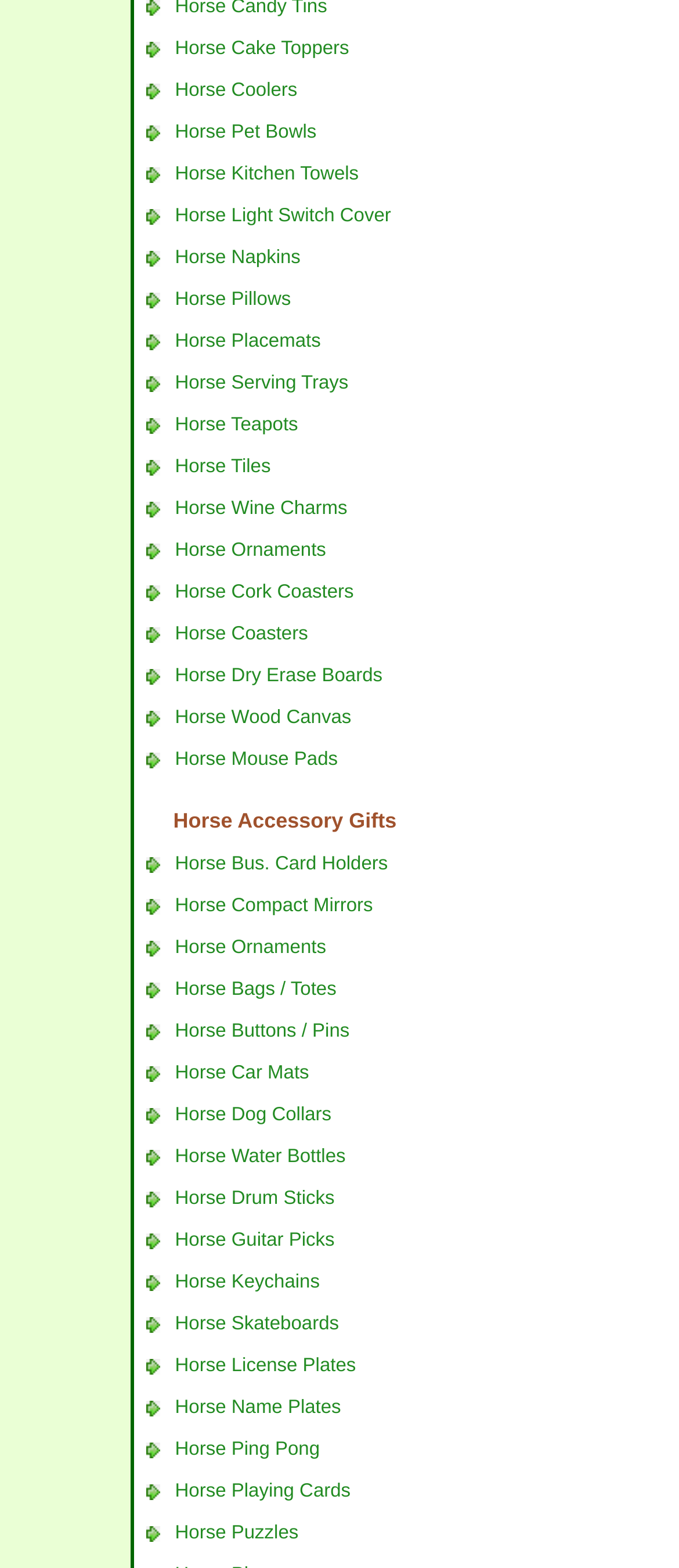For the given element description Horse Mouse Pads, determine the bounding box coordinates of the UI element. The coordinates should follow the format (top-left x, top-left y, bottom-right x, bottom-right y) and be within the range of 0 to 1.

[0.258, 0.477, 0.497, 0.491]